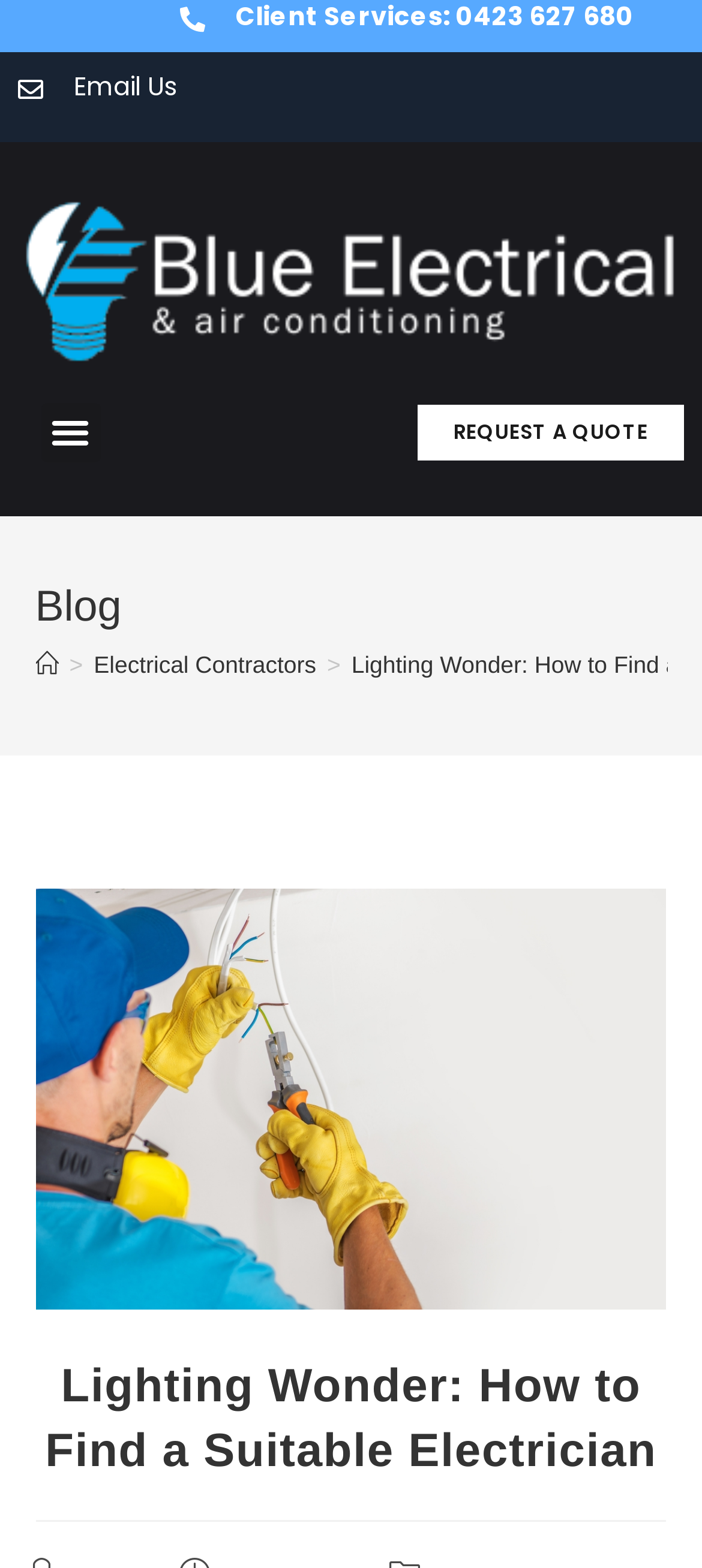What is the email address to contact?
Refer to the screenshot and answer in one word or phrase.

Email Us